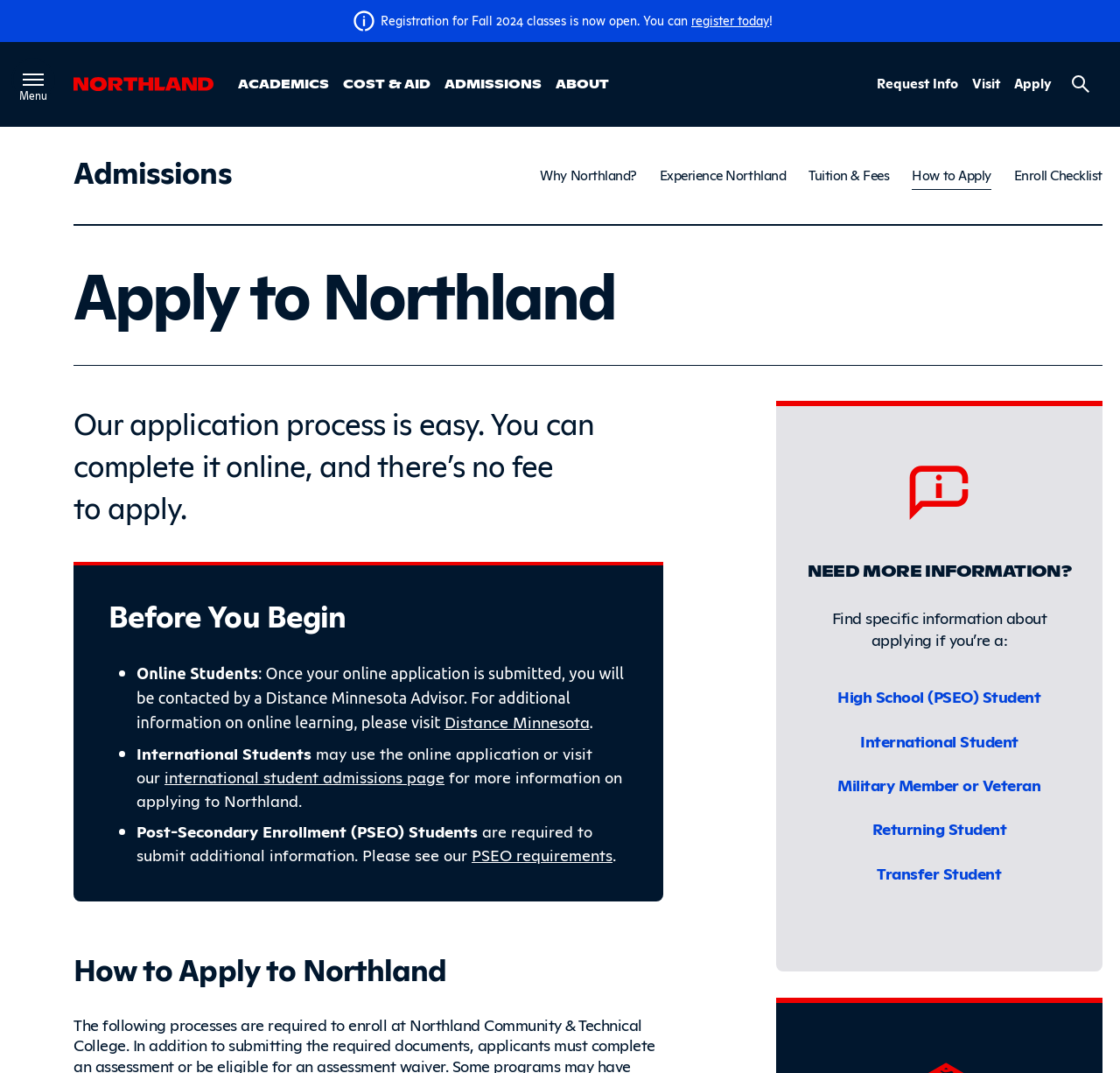Locate the bounding box coordinates of the area where you should click to accomplish the instruction: "visit international student admissions page".

[0.147, 0.714, 0.397, 0.733]